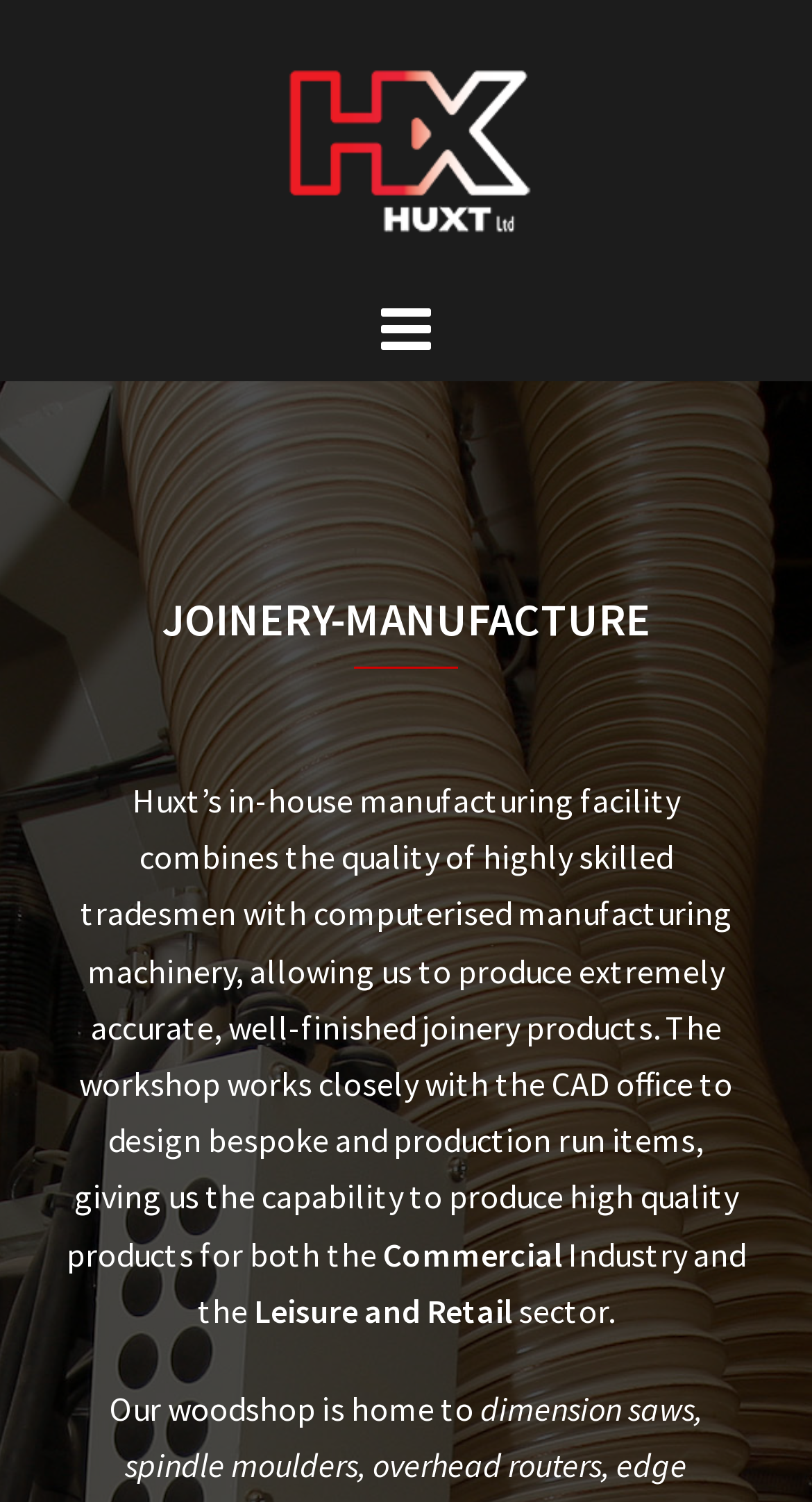What is the name of HUXT Ltd's workshop?
Please respond to the question with as much detail as possible.

According to the webpage, HUXT Ltd's workshop is referred to as the 'woodshop', as mentioned in the text 'Our woodshop is home to...'.